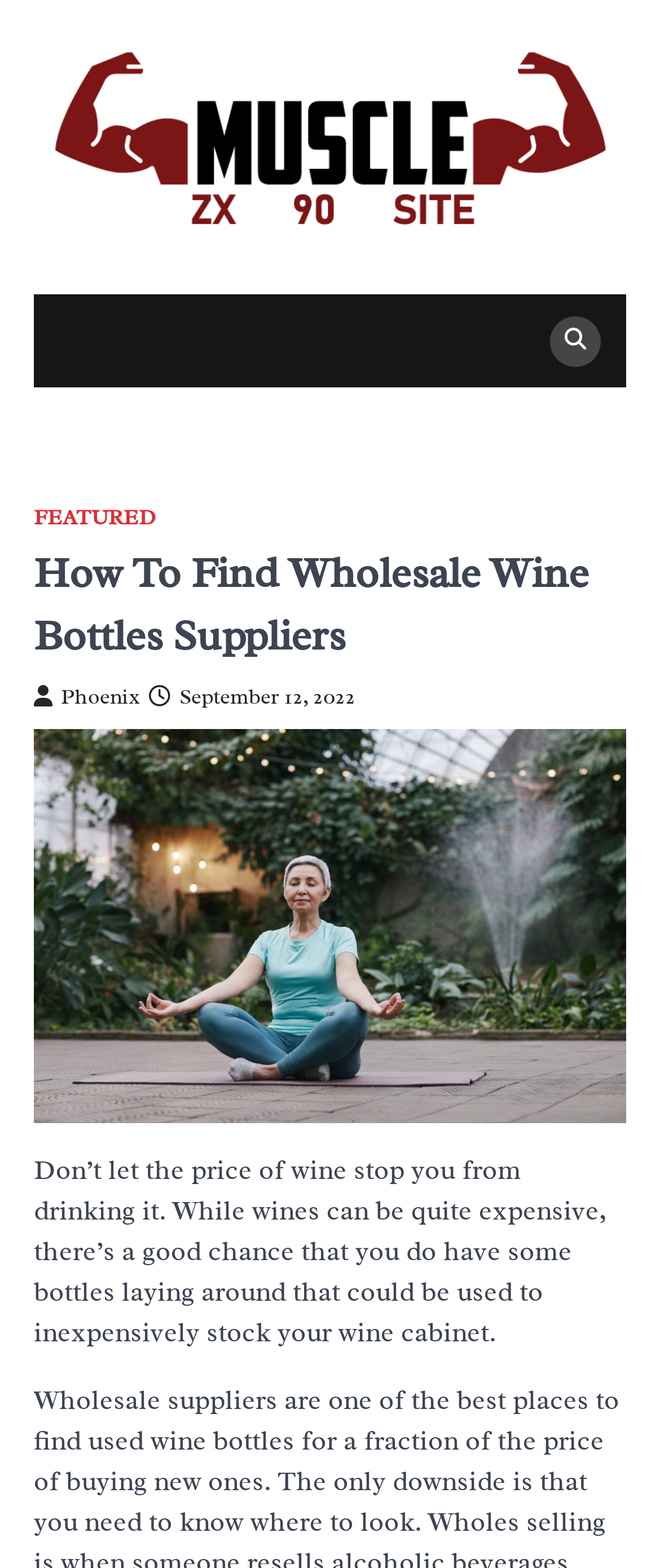What is the tone of the introductory text?
Please look at the screenshot and answer using one word or phrase.

Informative